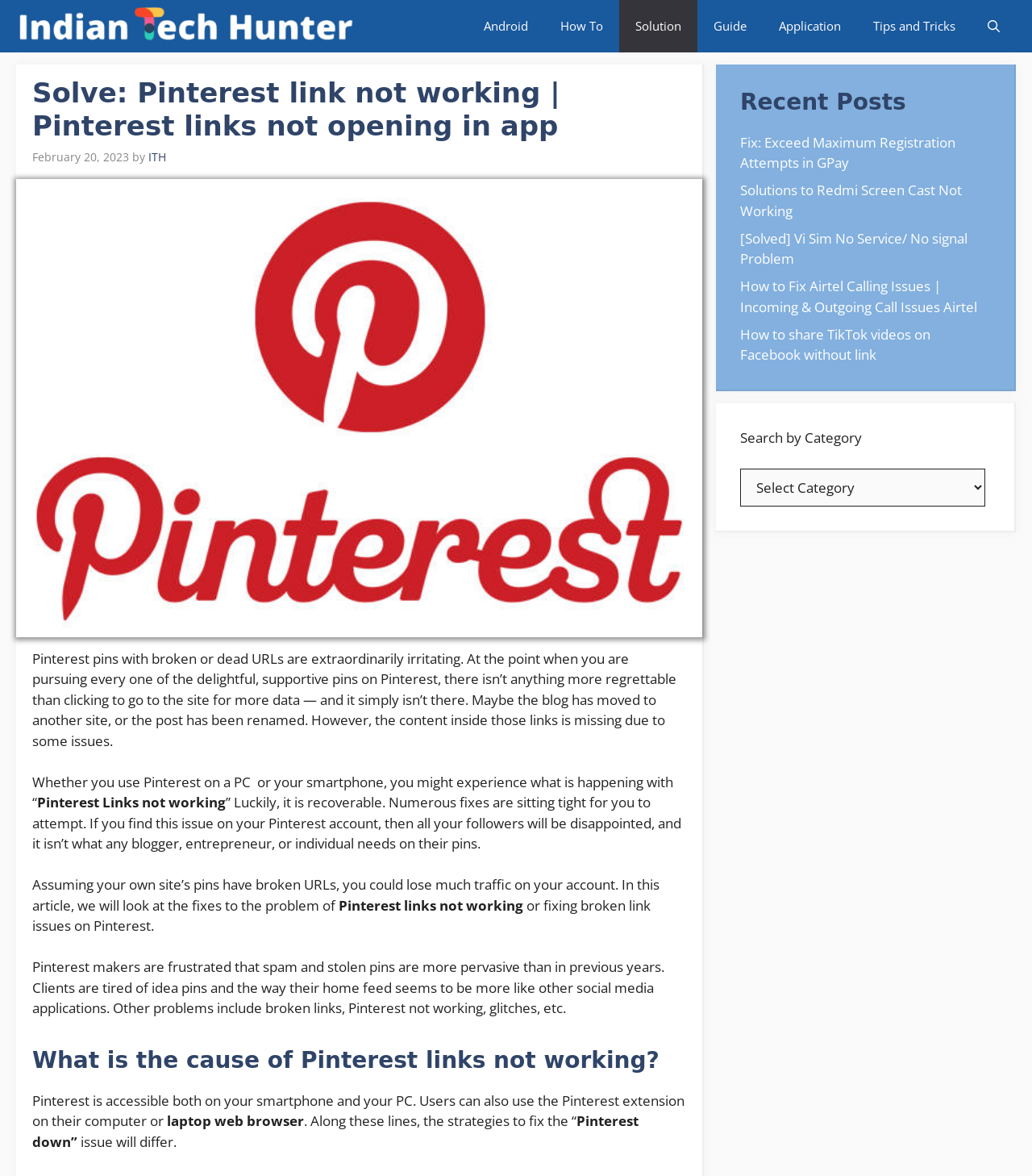Please indicate the bounding box coordinates for the clickable area to complete the following task: "Select a category from the dropdown menu". The coordinates should be specified as four float numbers between 0 and 1, i.e., [left, top, right, bottom].

[0.717, 0.398, 0.955, 0.43]